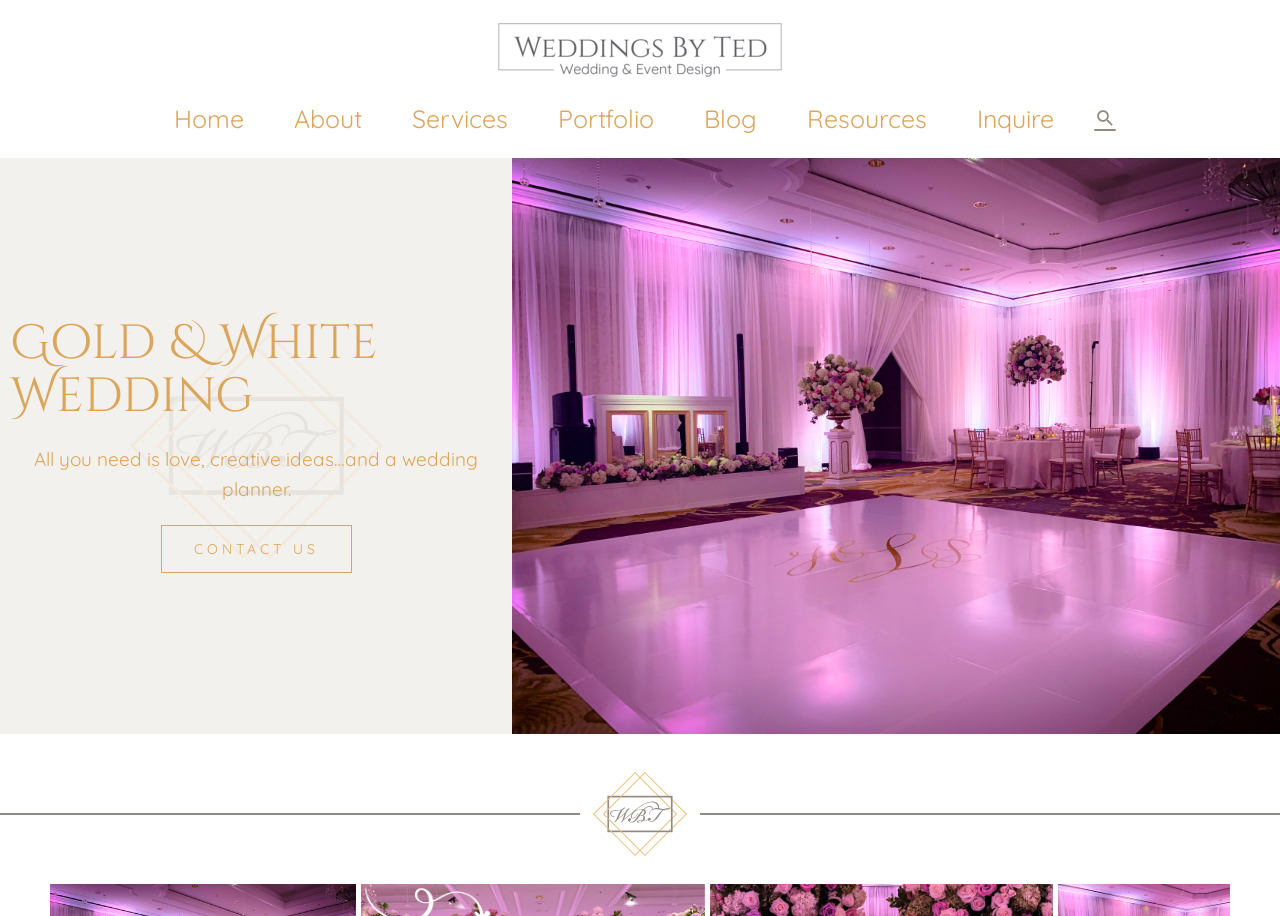Based on the element description, predict the bounding box coordinates (top-left x, top-left y, bottom-right x, bottom-right y) for the UI element in the screenshot: alt="Weddings By Ted"

[0.383, 0.042, 0.617, 0.063]